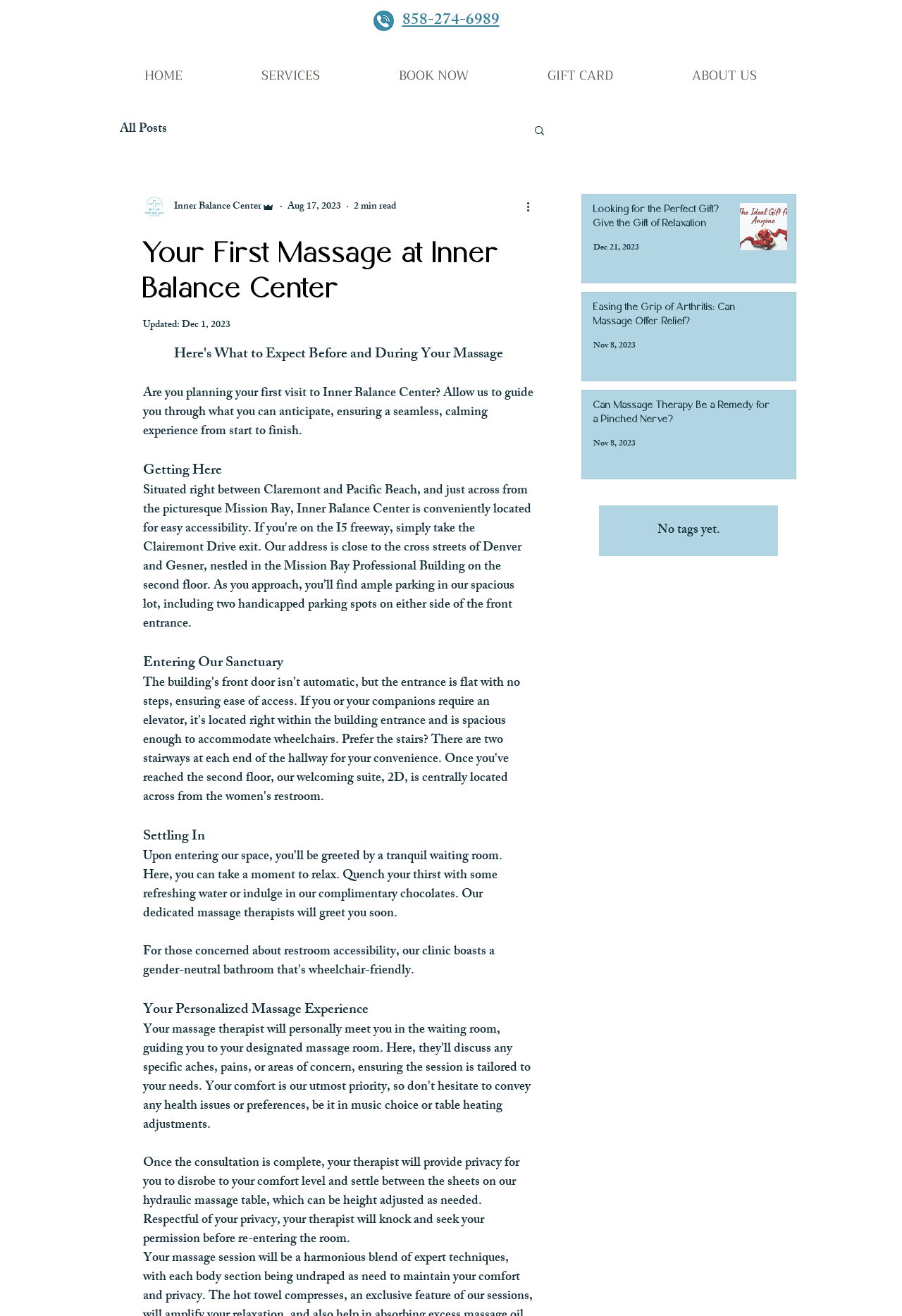Please locate the bounding box coordinates of the element that should be clicked to complete the given instruction: "View the post 'Looking for the Perfect Gift? Give the Gift of Relaxation'".

[0.645, 0.147, 0.883, 0.215]